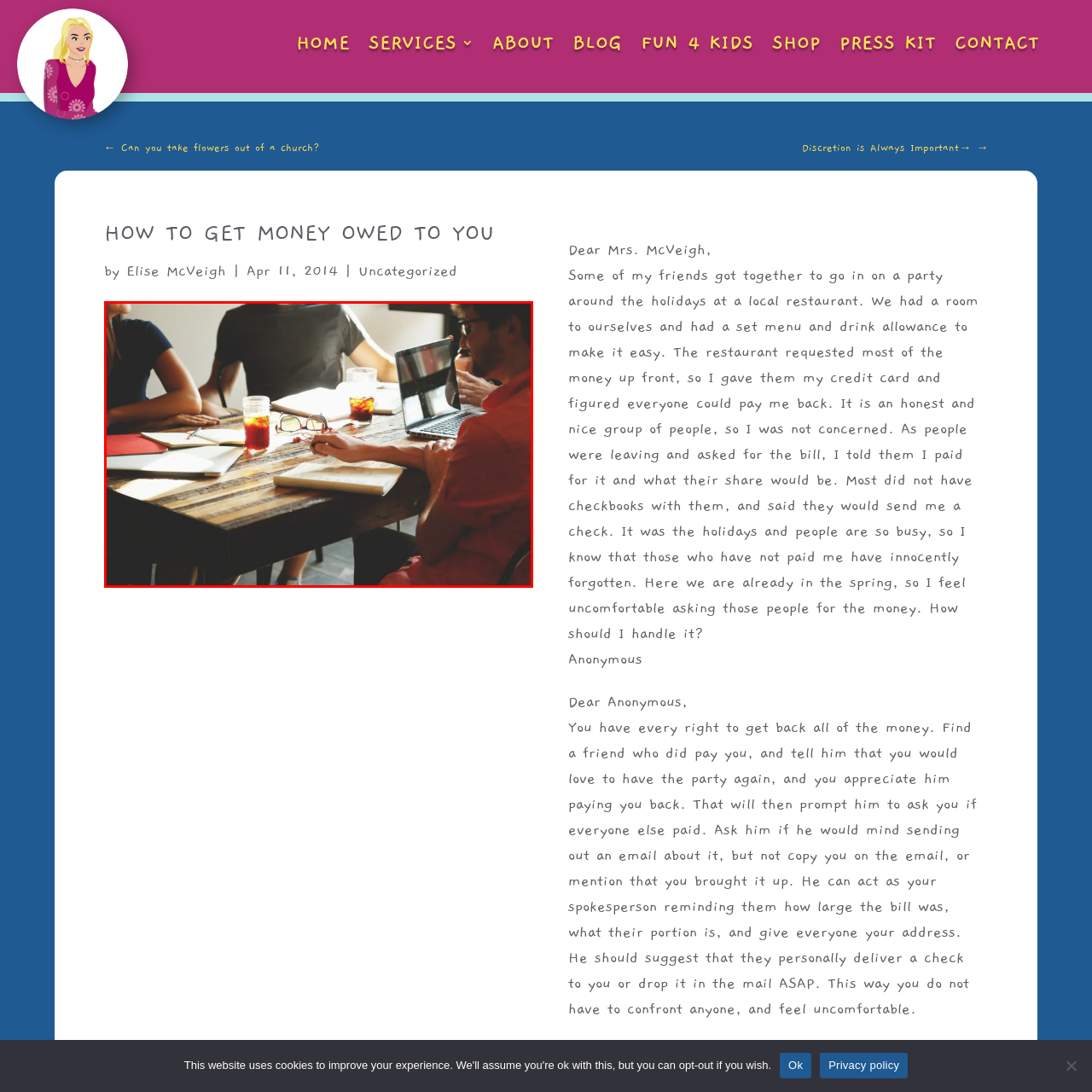Examine the red-bounded region in the image and describe it in detail.

The image depicts a casual meeting scene around a rustic wooden table, where a group of people is engaged in conversation. In the foreground, one person, wearing glasses, gestures with their hand while pointing towards a stack of notebooks, suggesting an exchange of ideas. The table is adorned with glasses of iced tea or a similar beverage, enhancing the relaxed atmosphere. A laptop sits open, indicating that the discussion may involve digital content or collaborative tasks. The individuals are casually dressed, indicating a laid-back environment, likely conducive to brainstorming or collaborative planning. The soft, natural light streaming in adds to the warm and inviting mood of the gathering.